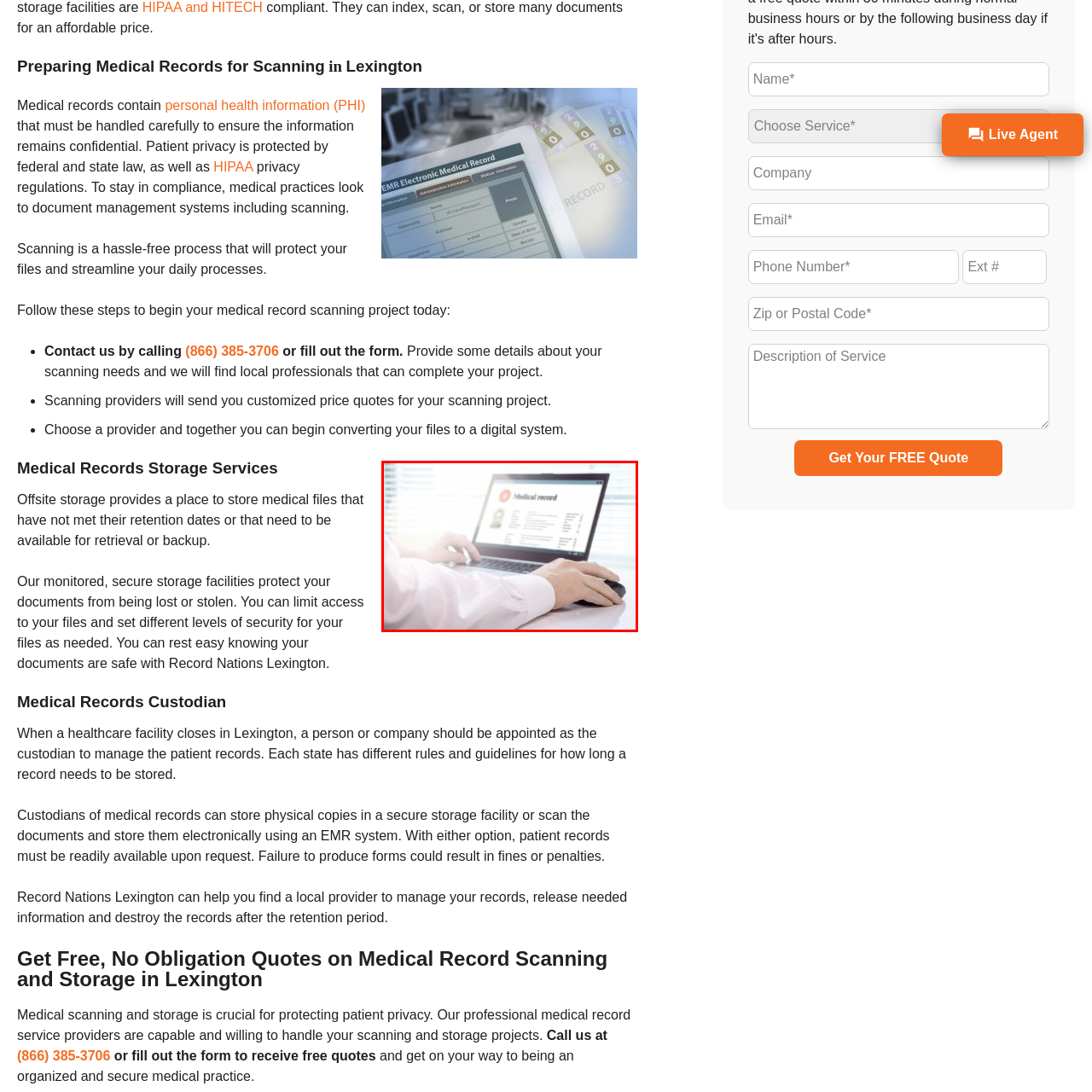What regulation is advocated for in medical record management?
Inspect the highlighted part of the image and provide a single word or phrase as your answer.

HIPAA